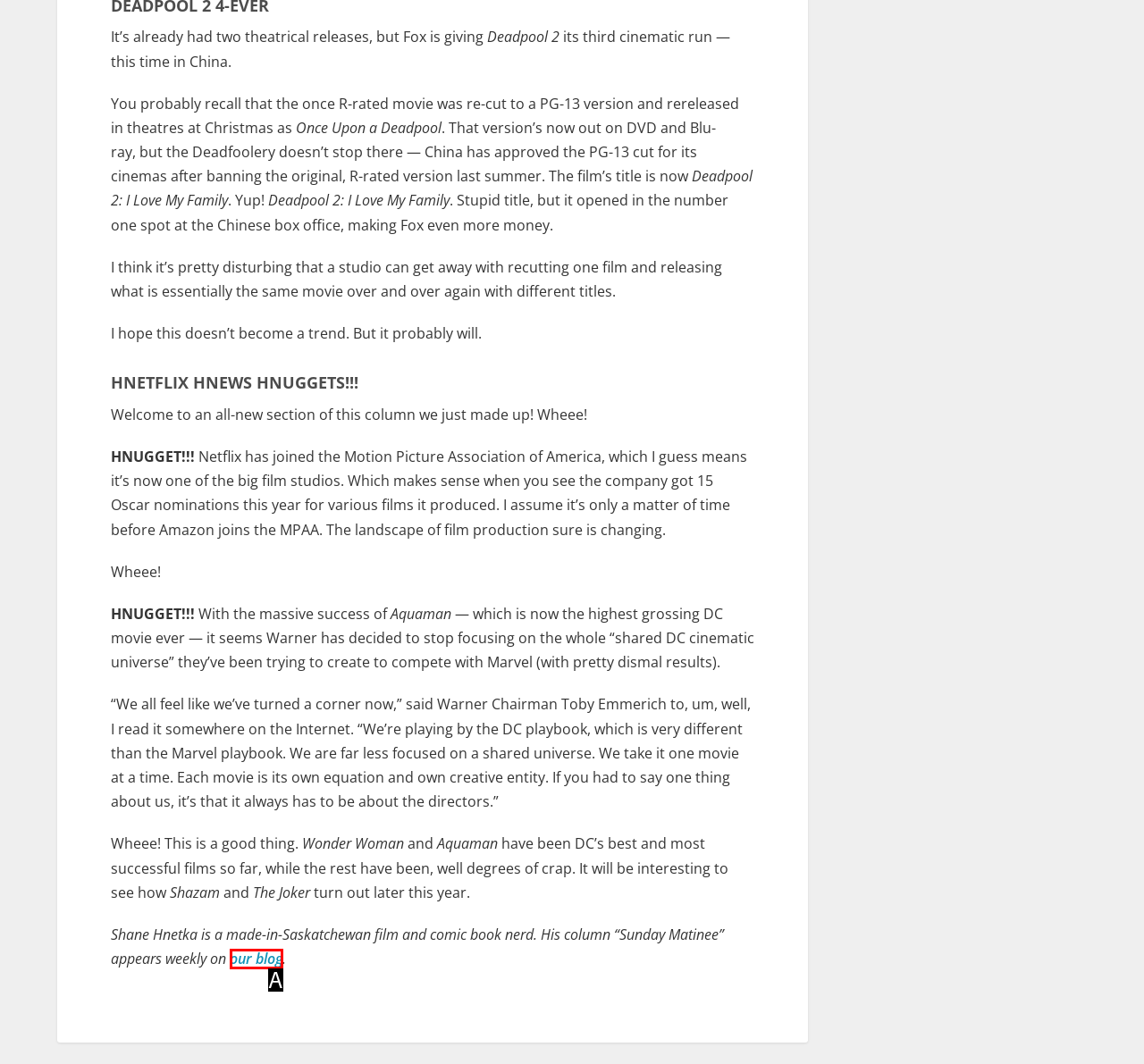From the description: our blog, identify the option that best matches and reply with the letter of that option directly.

A